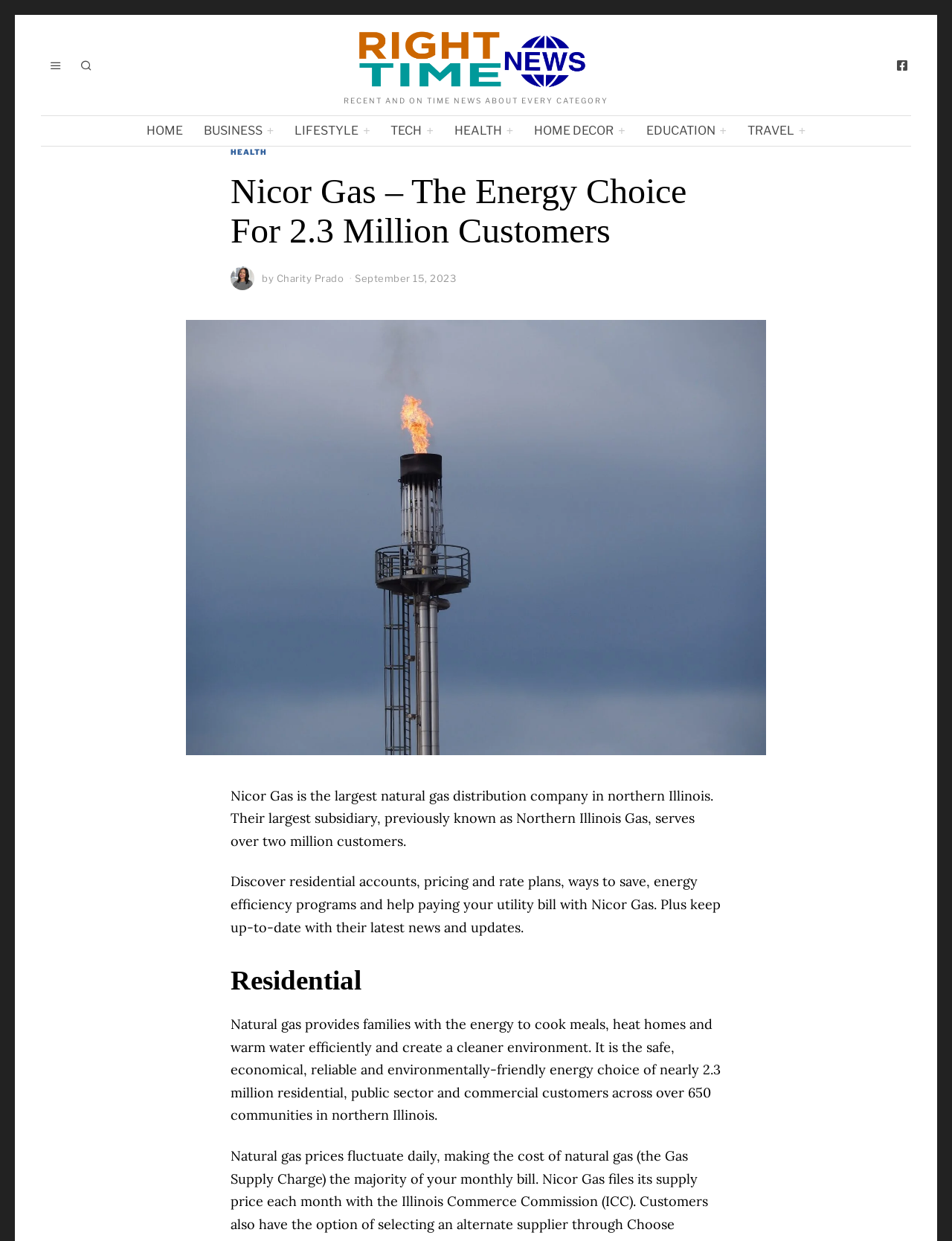Could you specify the bounding box coordinates for the clickable section to complete the following instruction: "Read article about Defending Against Advanced Persistent Threats"?

None